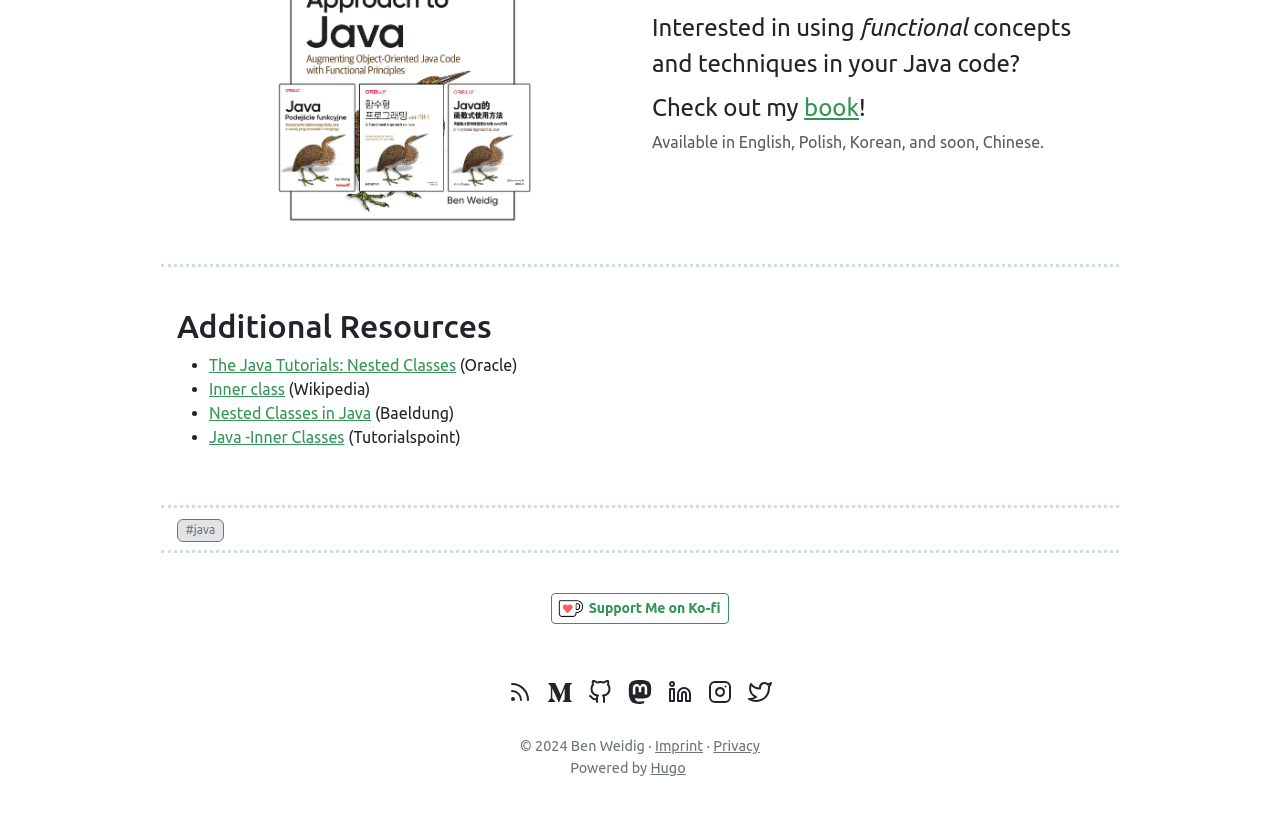Based on the description "book", find the bounding box of the specified UI element.

[0.628, 0.114, 0.671, 0.146]